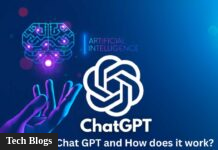Offer a meticulous description of the image.

The image depicts a vibrant and visually engaging design that represents the concept of artificial intelligence, prominently featuring the ChatGPT logo. To the left, there is a stylized graphic of a brain, symbolizing advanced AI processes, intertwined with a network of colorful, glowing nodes, suggesting the complexity and connectivity of AI technologies. Below the graphic, a pair of stylized hands reaches out, representing human interaction and the potential of AI to assist and augment human capabilities.

The background is a gradient of blue tones, enhancing the futuristic and technological theme. At the bottom of the image, the text reads "What Is Chat GPT and How does it work?", indicating a focus on educational content related to ChatGPT. This image is part of a tech blog that explores various aspects of artificial intelligence and its applications, aiming to inform and engage readers on the topic.